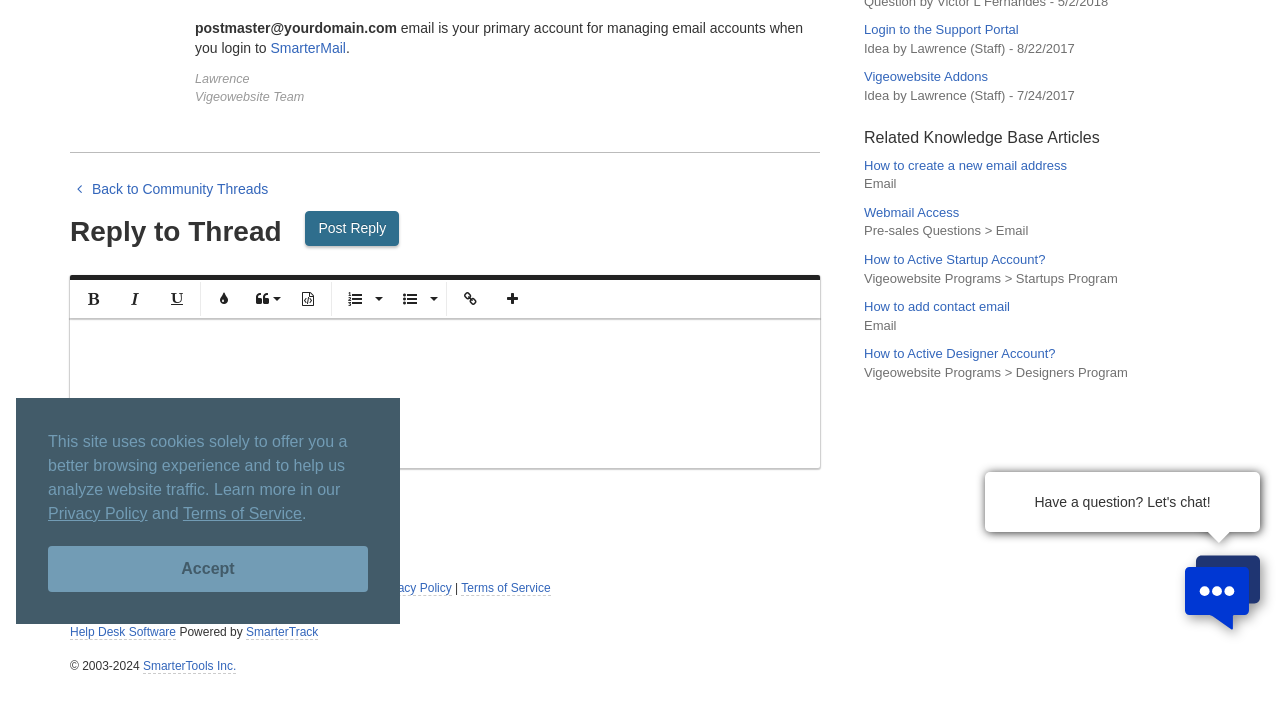Identify the bounding box for the UI element that is described as follows: "Quote".

[0.193, 0.397, 0.223, 0.451]